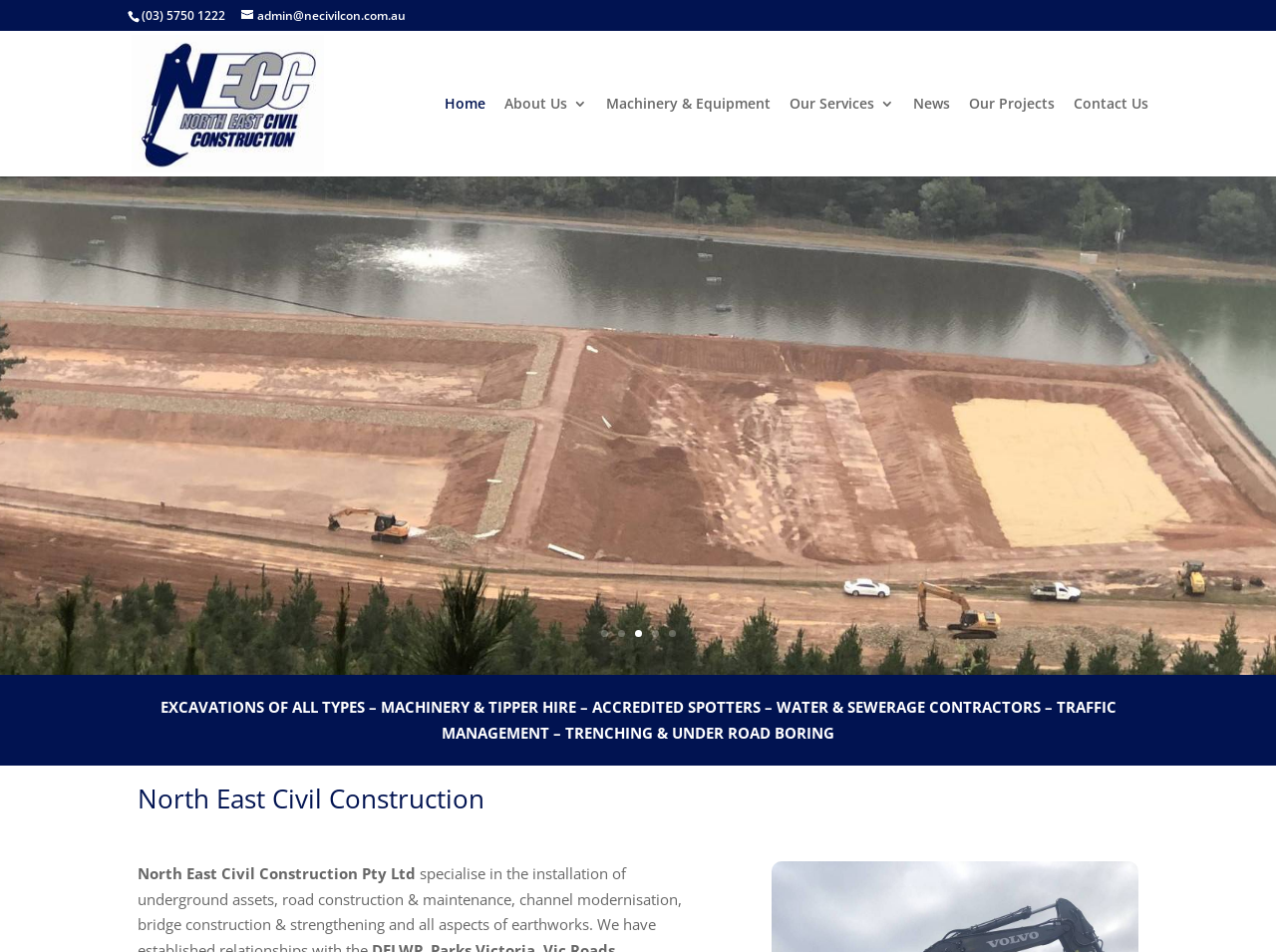Indicate the bounding box coordinates of the clickable region to achieve the following instruction: "Call the company."

[0.1, 0.007, 0.187, 0.025]